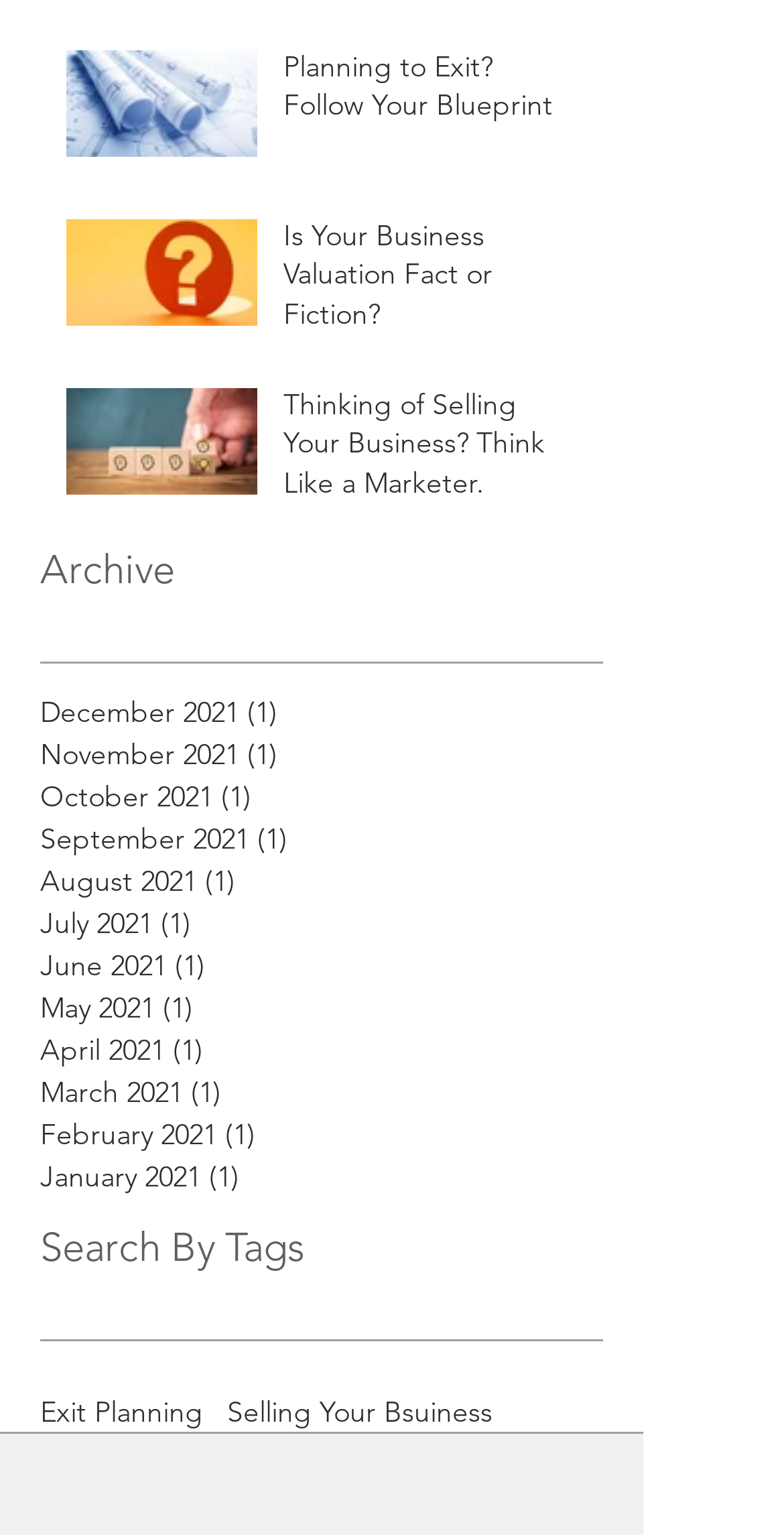What is the main topic of the first article?
Provide a thorough and detailed answer to the question.

The first article has an image with the text 'Planning to Exit? Follow Your Blueprint' and a link with the same text, indicating that the main topic of the article is exit planning.